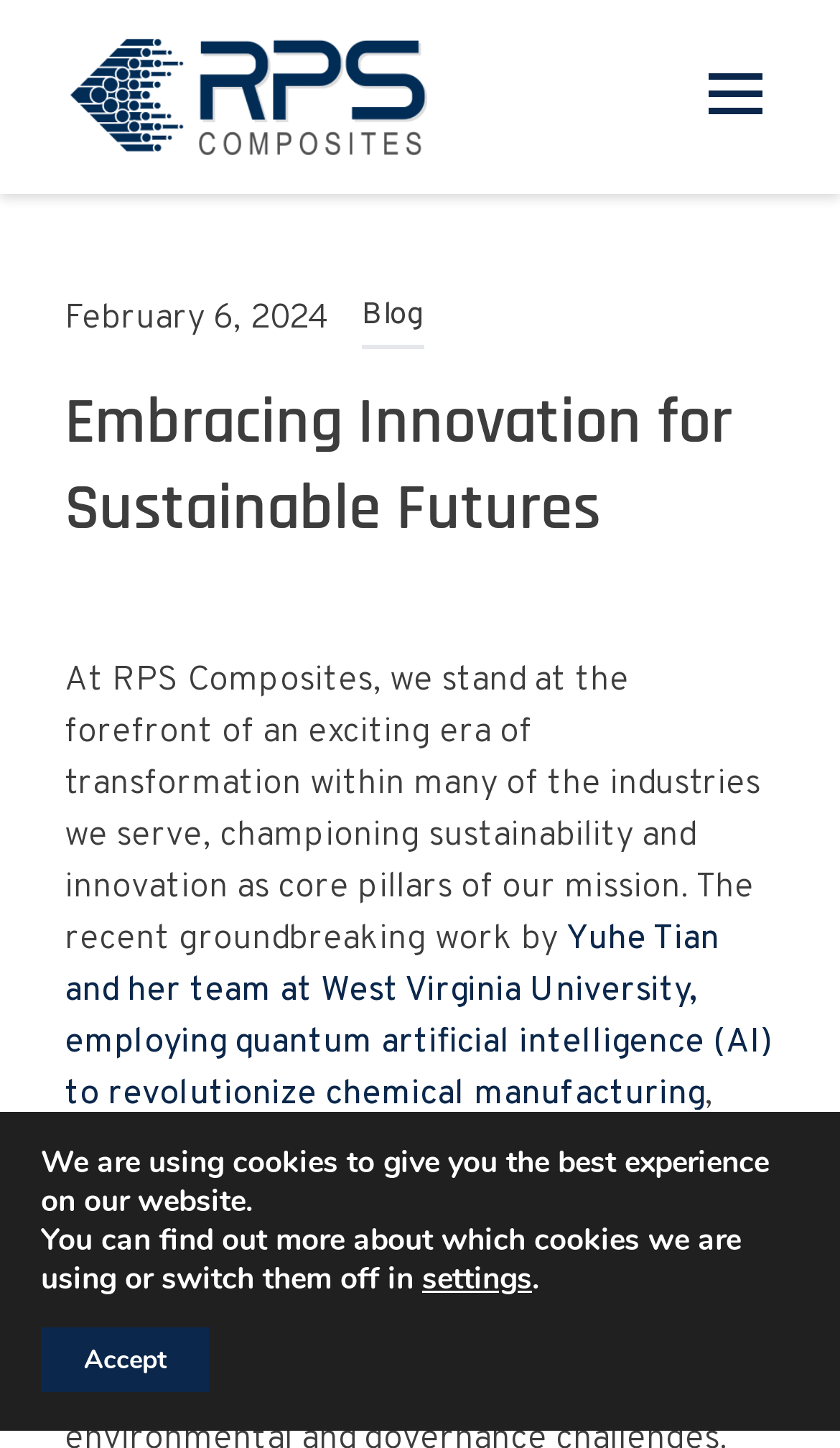What is the date mentioned in the webpage?
Refer to the screenshot and answer in one word or phrase.

February 6, 2024